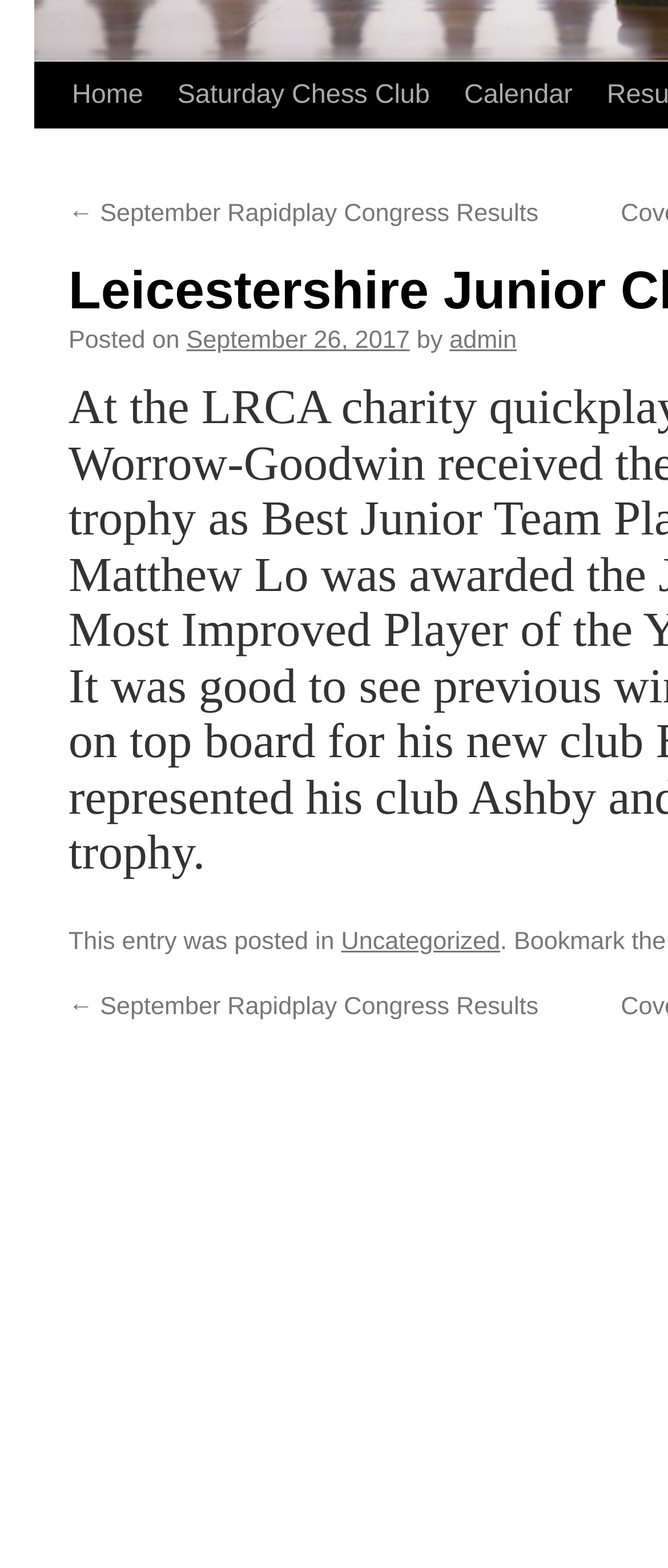Find the bounding box coordinates of the UI element according to this description: "← September Rapidplay Congress Results".

[0.103, 0.169, 0.806, 0.187]